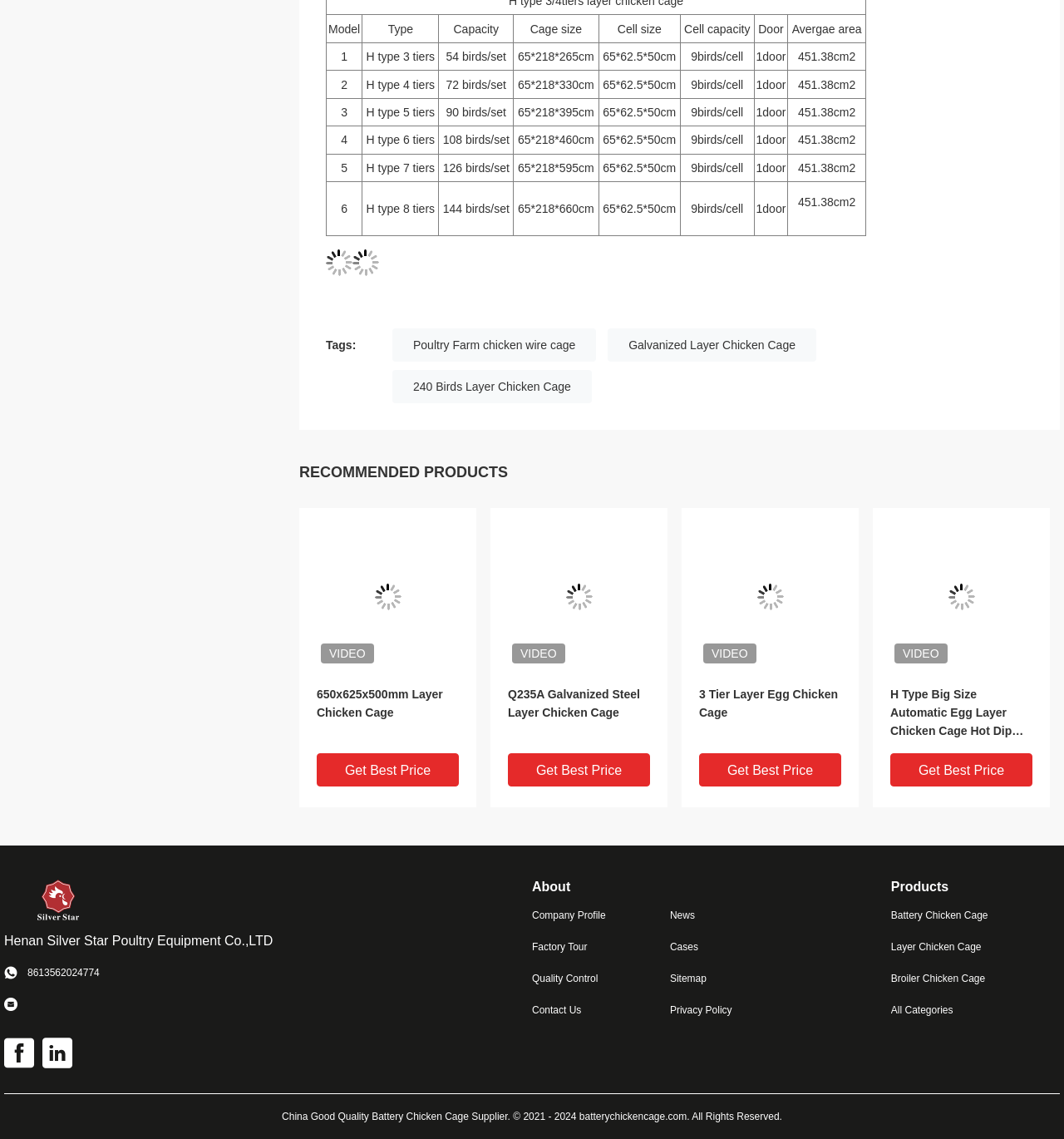What is the model of the first chicken cage?
Respond to the question with a well-detailed and thorough answer.

The first row of the table shows the details of the first chicken cage, and the 'Type' column specifies the model as 'H type 3 tiers'.